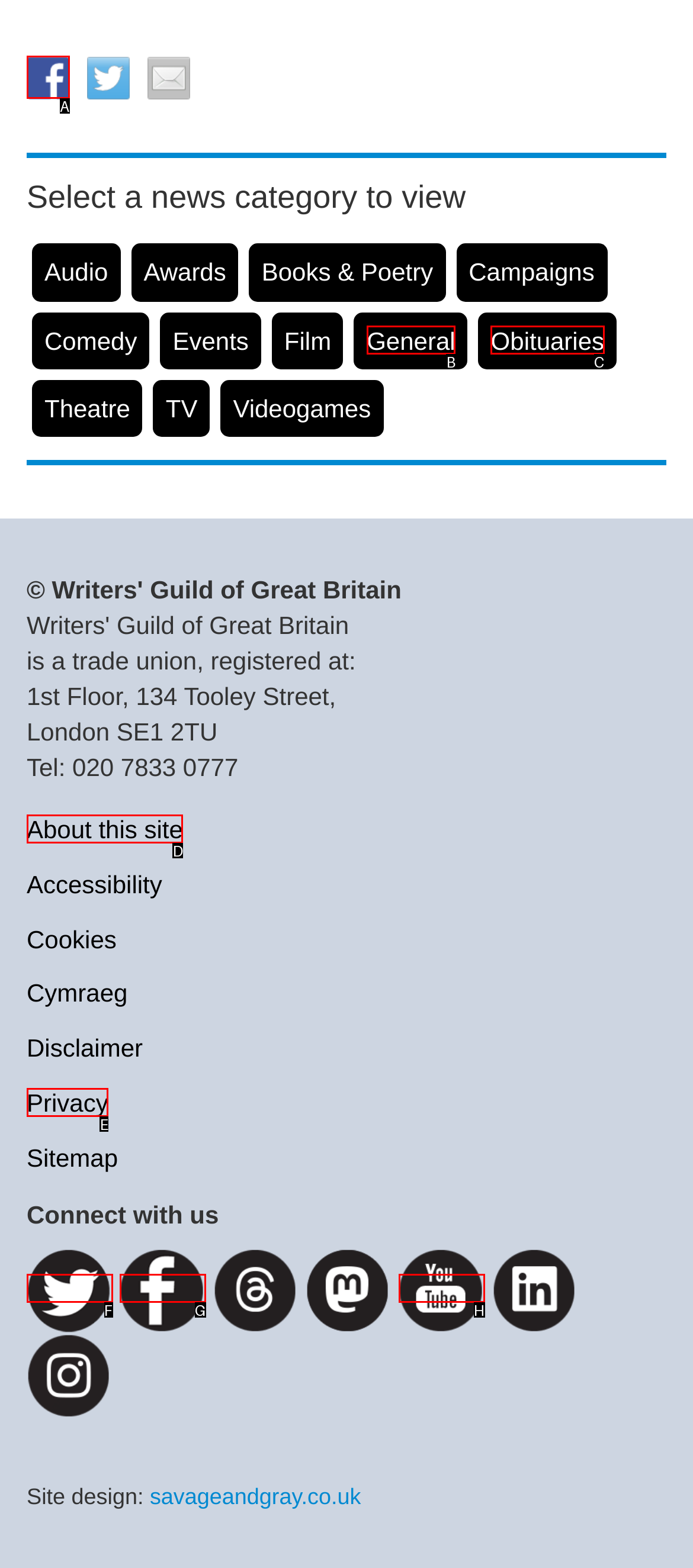Based on the element description: About this site, choose the HTML element that matches best. Provide the letter of your selected option.

D